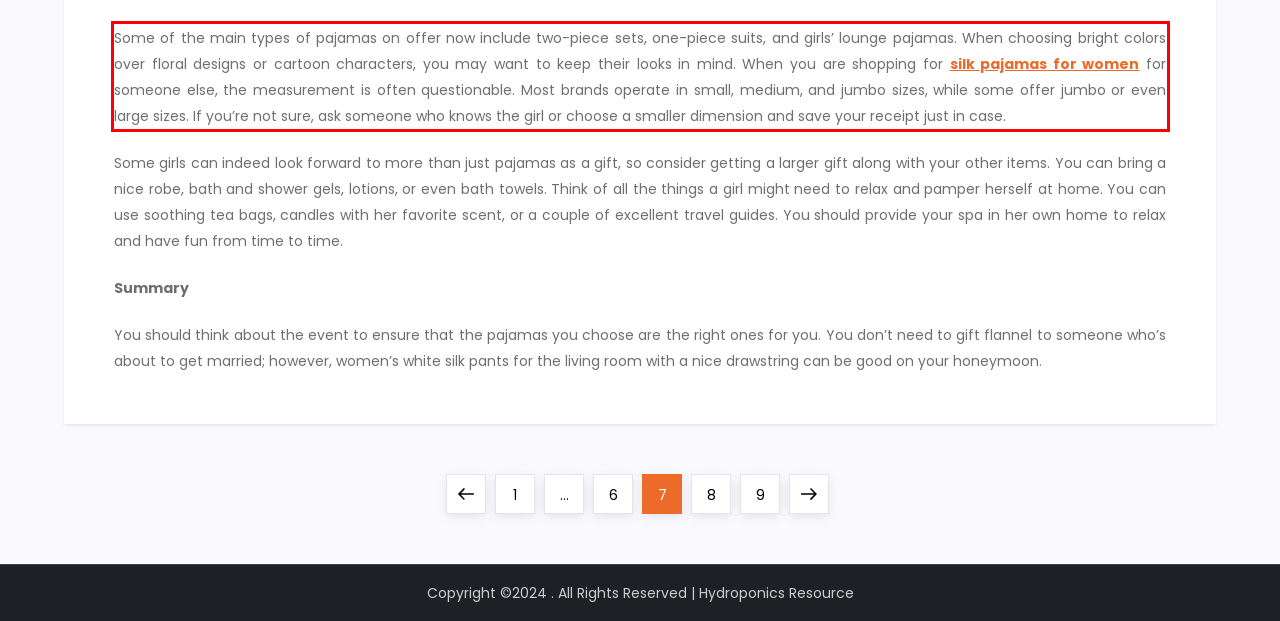Identify and transcribe the text content enclosed by the red bounding box in the given screenshot.

Some of the main types of pajamas on offer now include two-piece sets, one-piece suits, and girls’ lounge pajamas. When choosing bright colors over floral designs or cartoon characters, you may want to keep their looks in mind. When you are shopping for silk pajamas for women for someone else, the measurement is often questionable. Most brands operate in small, medium, and jumbo sizes, while some offer jumbo or even large sizes. If you’re not sure, ask someone who knows the girl or choose a smaller dimension and save your receipt just in case.